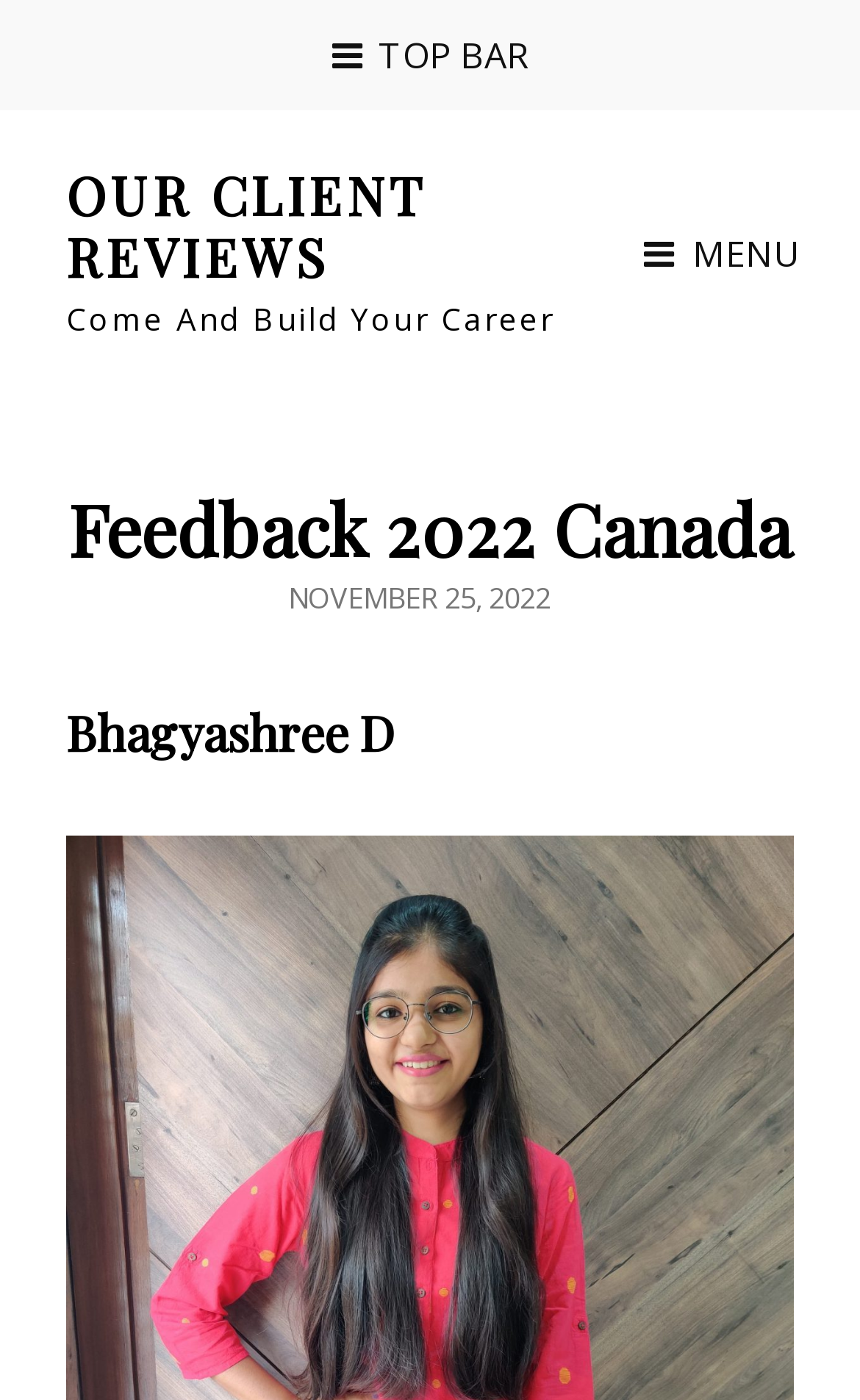Answer this question using a single word or a brief phrase:
How many buttons are at the top of the page?

2